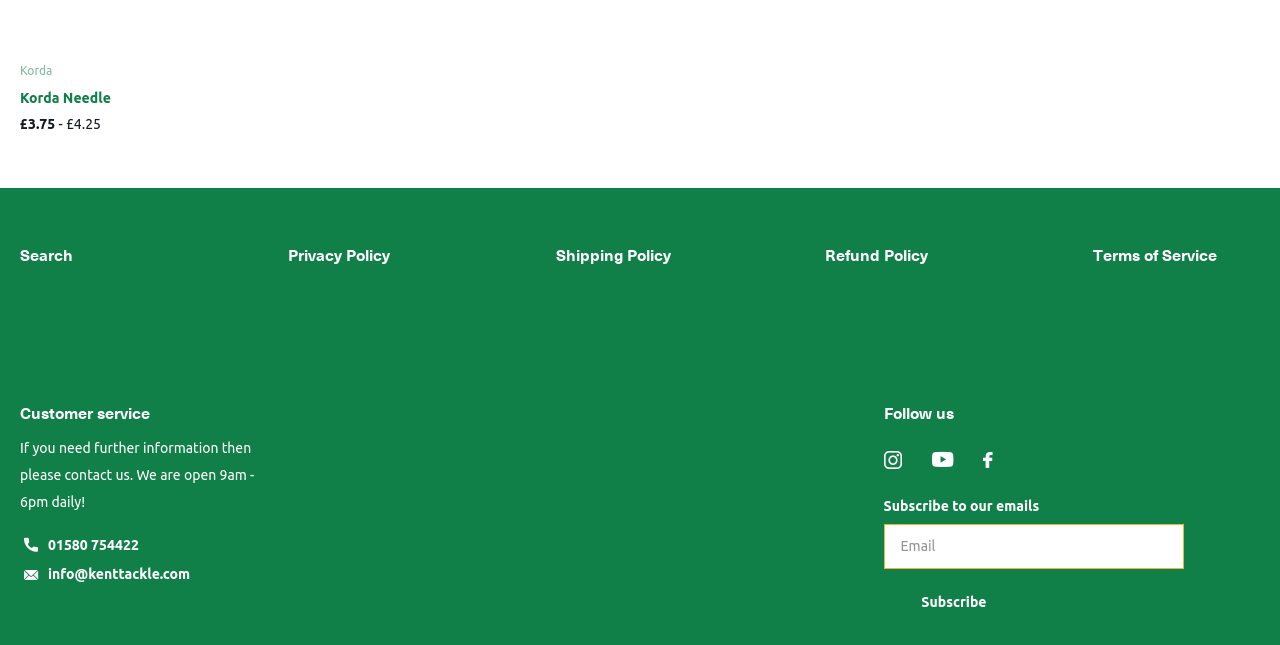Determine the bounding box coordinates for the region that must be clicked to execute the following instruction: "Contact us by phone".

[0.038, 0.832, 0.108, 0.857]